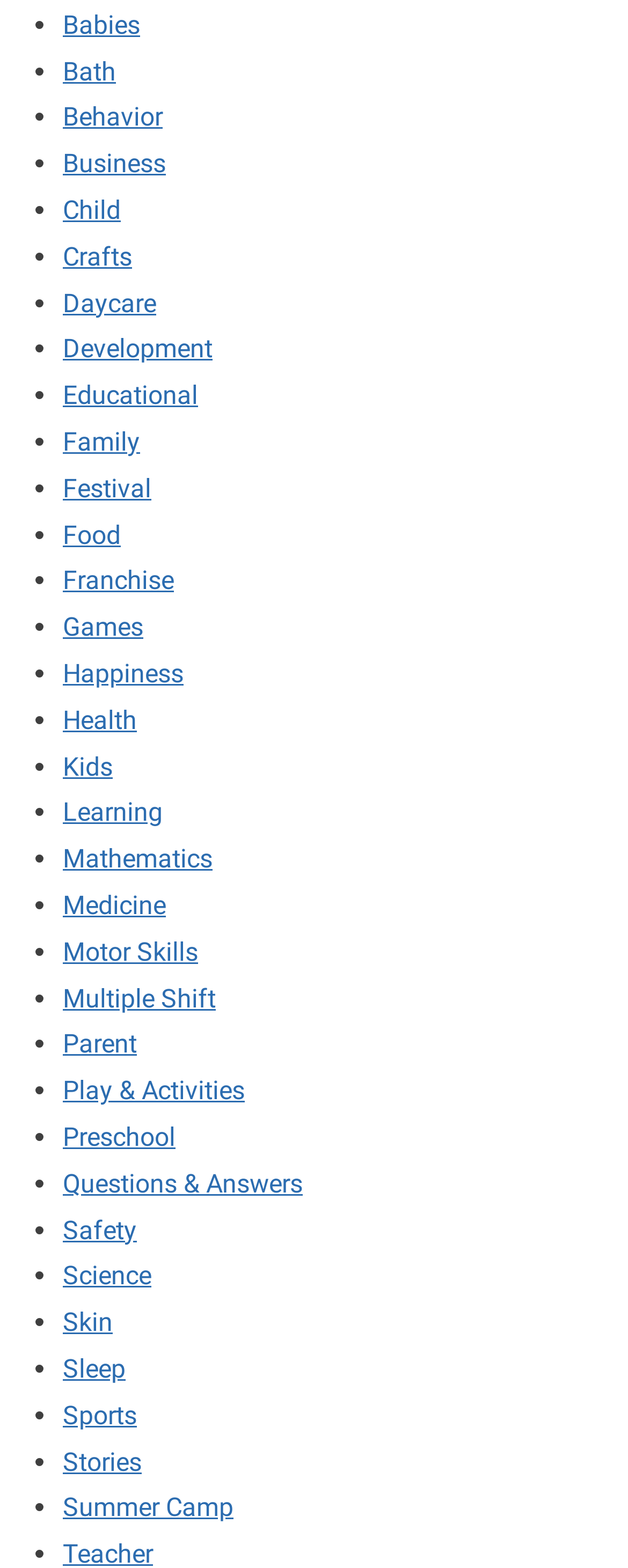What is the category listed after 'Business'?
Please provide a detailed and comprehensive answer to the question.

The category listed after 'Business' is 'Child' because the link element with OCR text 'Child' has a bounding box coordinate of [0.1, 0.124, 0.192, 0.144], which is immediately after the link element with OCR text 'Business' with a bounding box coordinate of [0.1, 0.095, 0.264, 0.114].